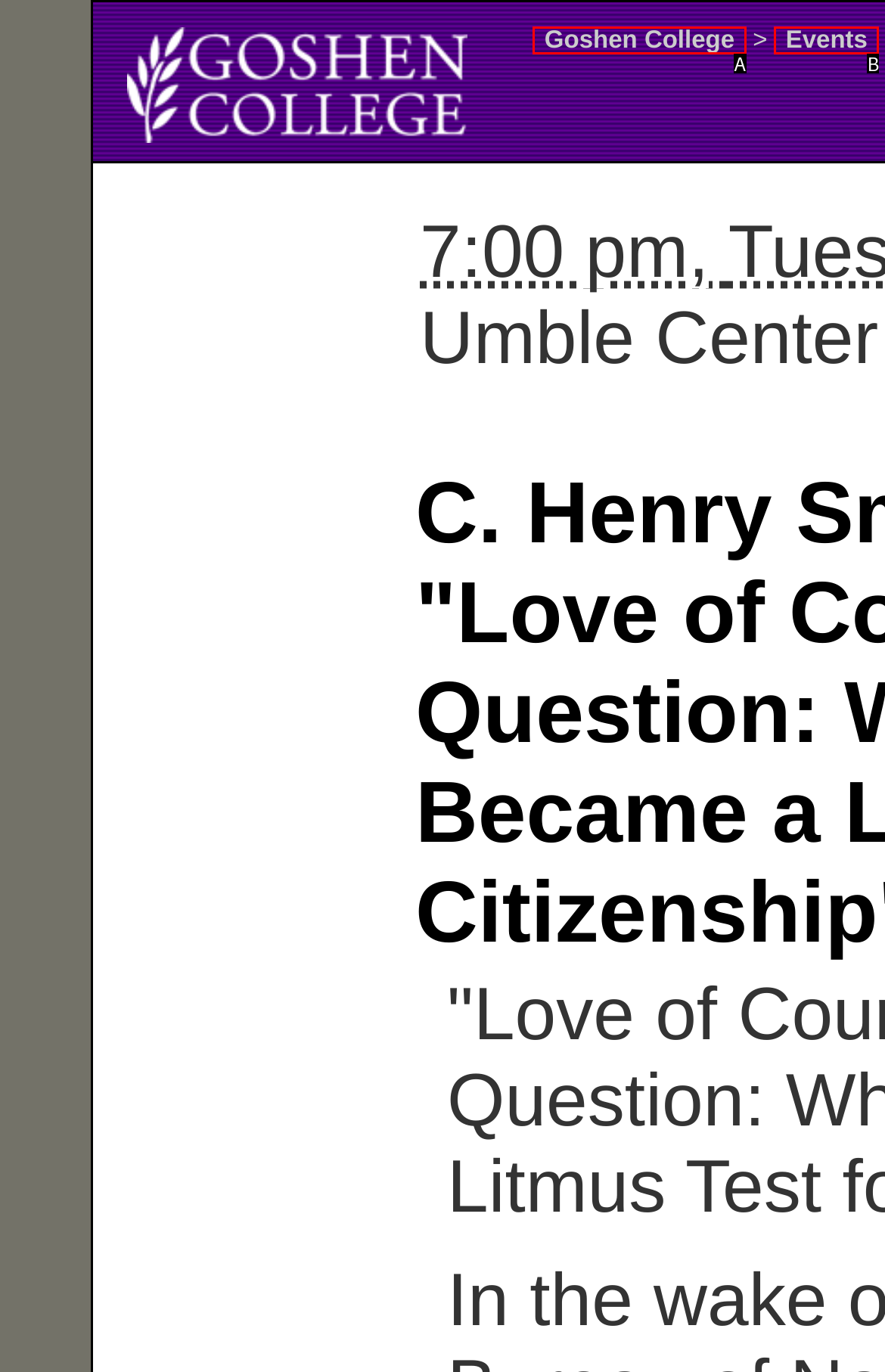Select the option that corresponds to the description: Goshen College
Respond with the letter of the matching choice from the options provided.

A